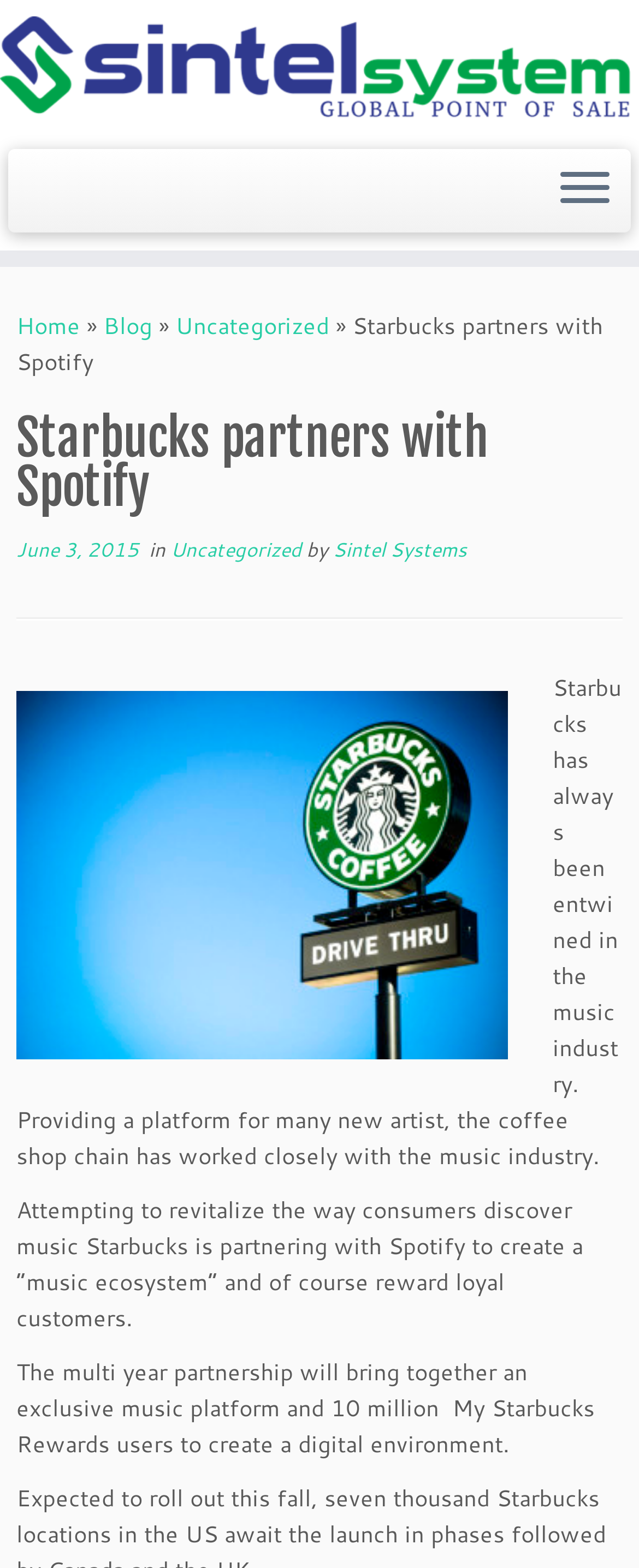Determine the bounding box coordinates of the clickable area required to perform the following instruction: "Read the blog". The coordinates should be represented as four float numbers between 0 and 1: [left, top, right, bottom].

[0.162, 0.197, 0.238, 0.218]